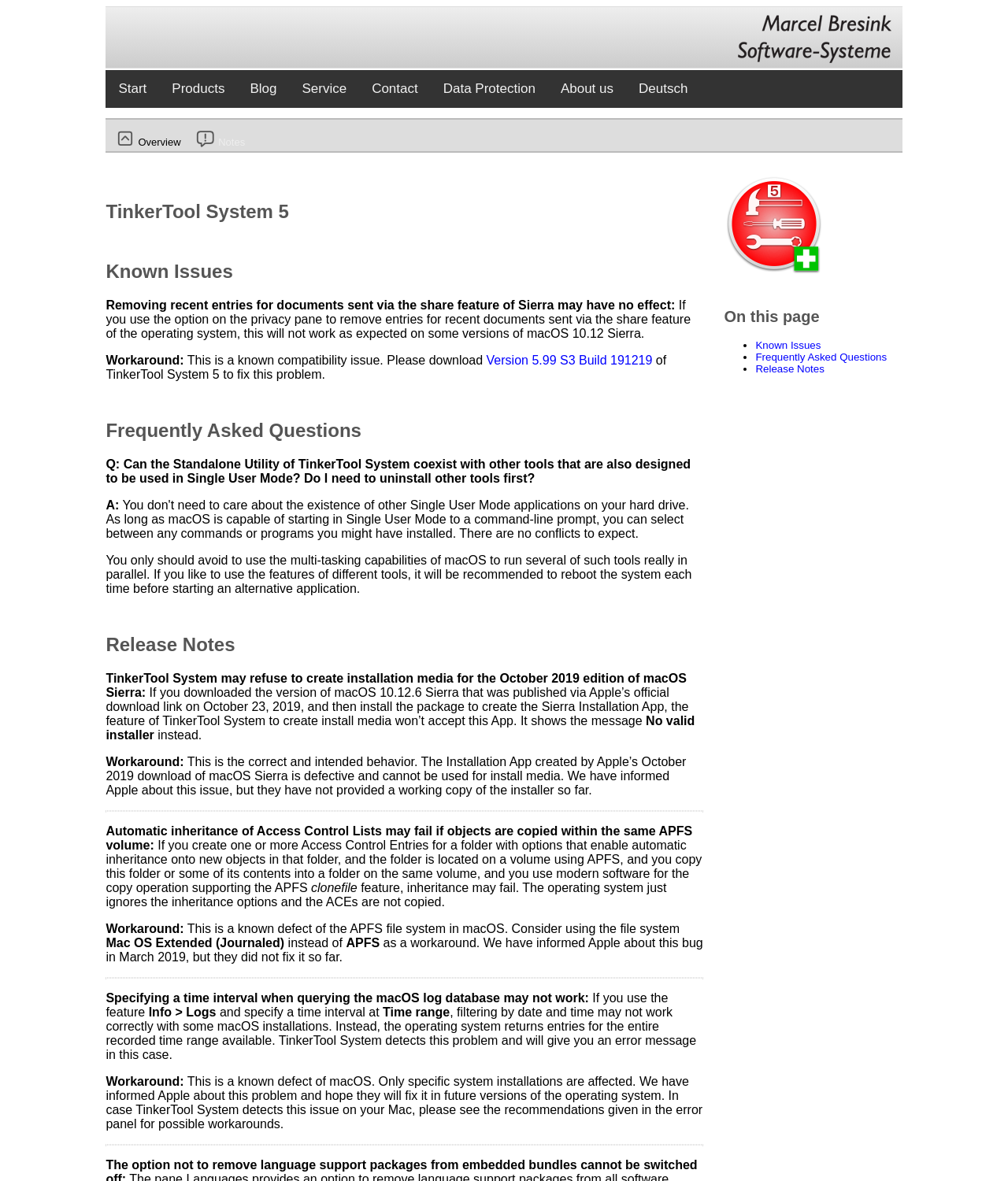Locate the bounding box coordinates of the area that needs to be clicked to fulfill the following instruction: "Click the link to Overview". The coordinates should be in the format of four float numbers between 0 and 1, namely [left, top, right, bottom].

[0.112, 0.11, 0.181, 0.128]